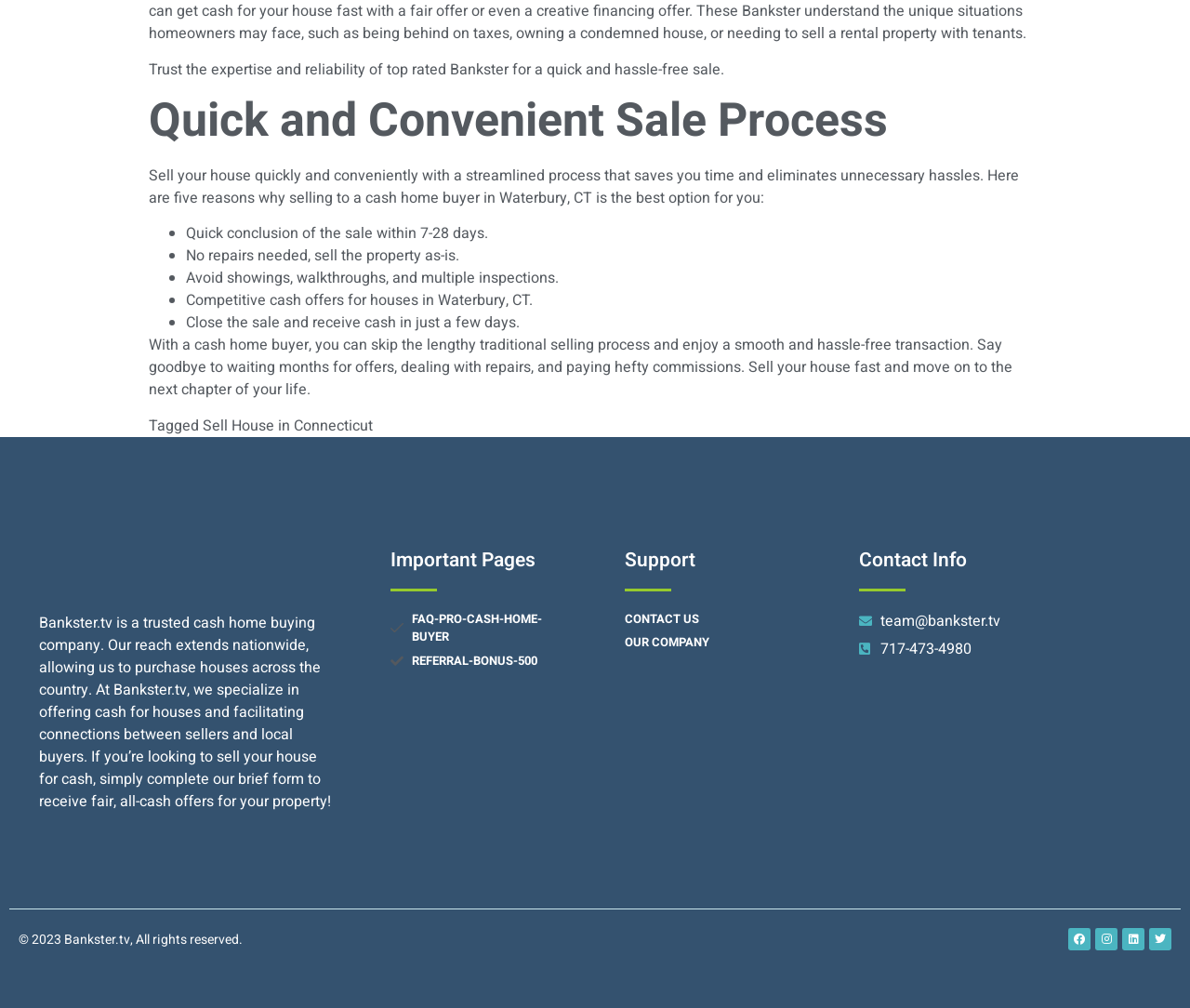What is the purpose of the 'Sell House in Connecticut' link?
Based on the image, give a one-word or short phrase answer.

To sell a house in CT